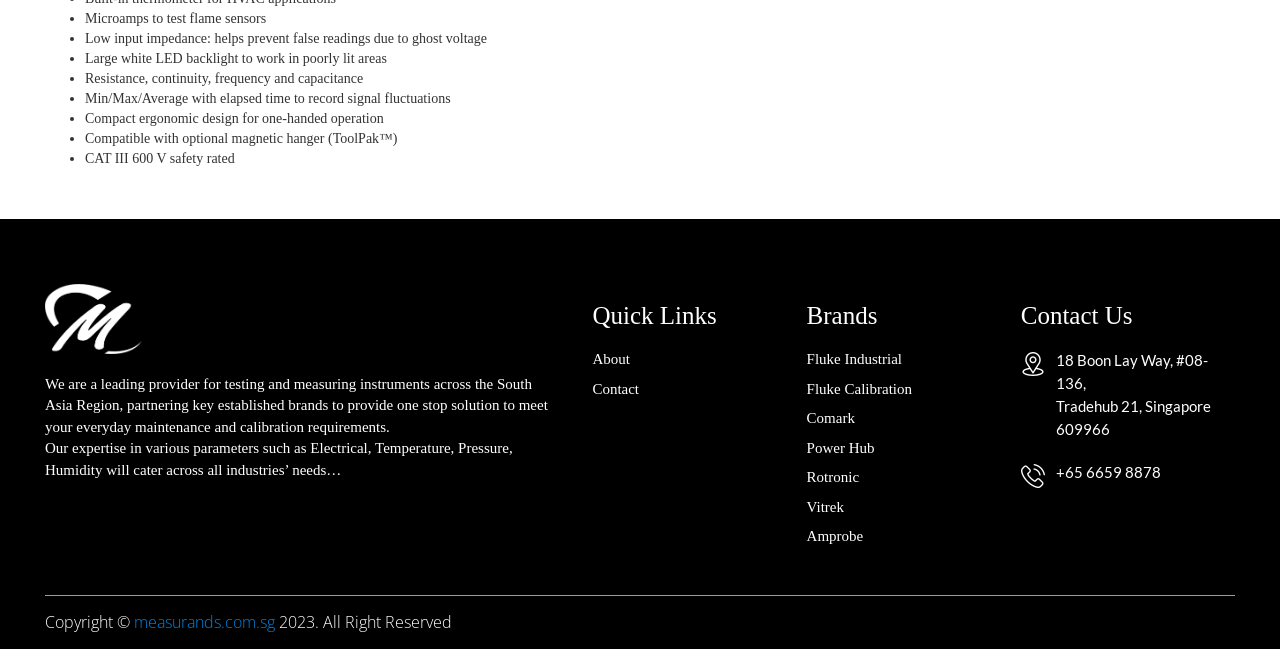What is the company's expertise in?
Provide a short answer using one word or a brief phrase based on the image.

Electrical, Temperature, Pressure, Humidity